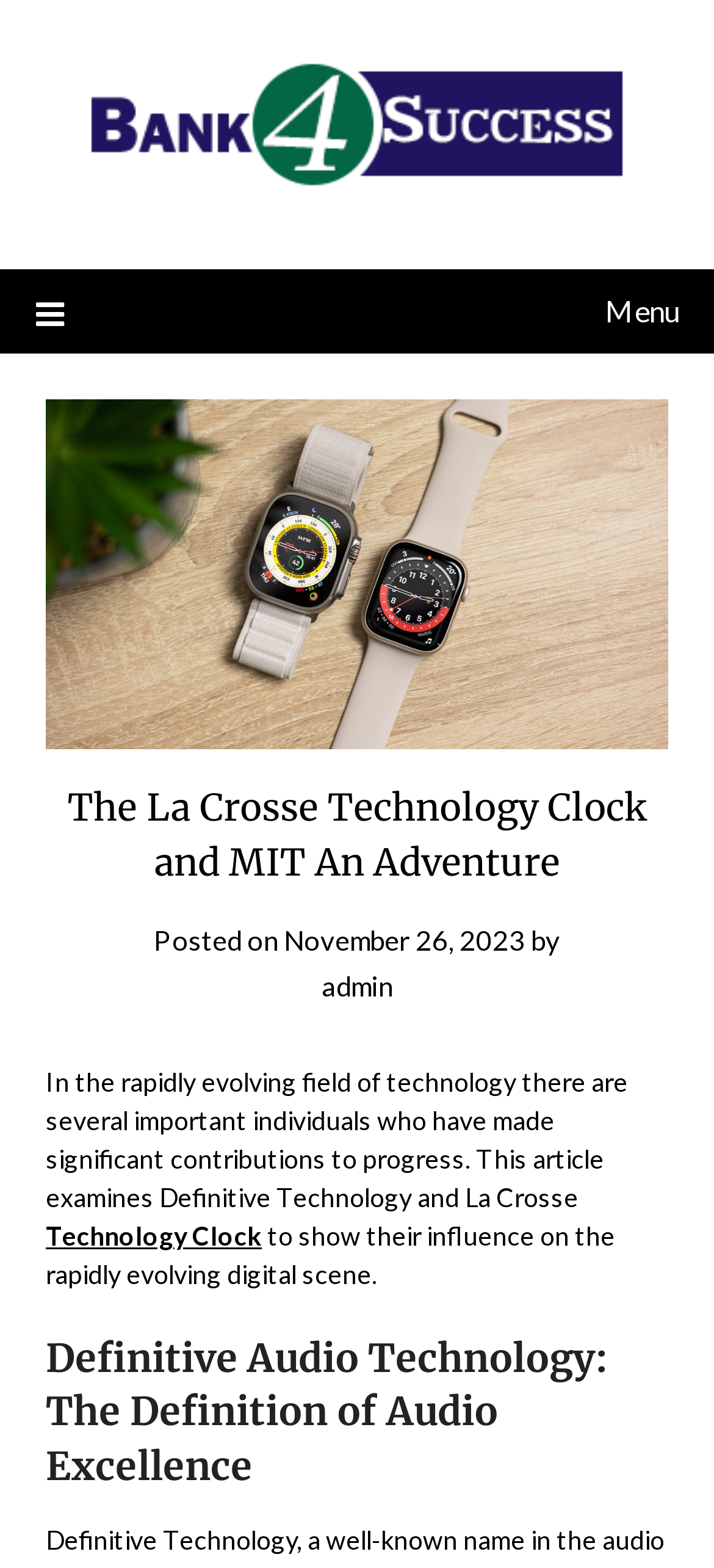Given the element description: "Top News", predict the bounding box coordinates of the UI element it refers to, using four float numbers between 0 and 1, i.e., [left, top, right, bottom].

None